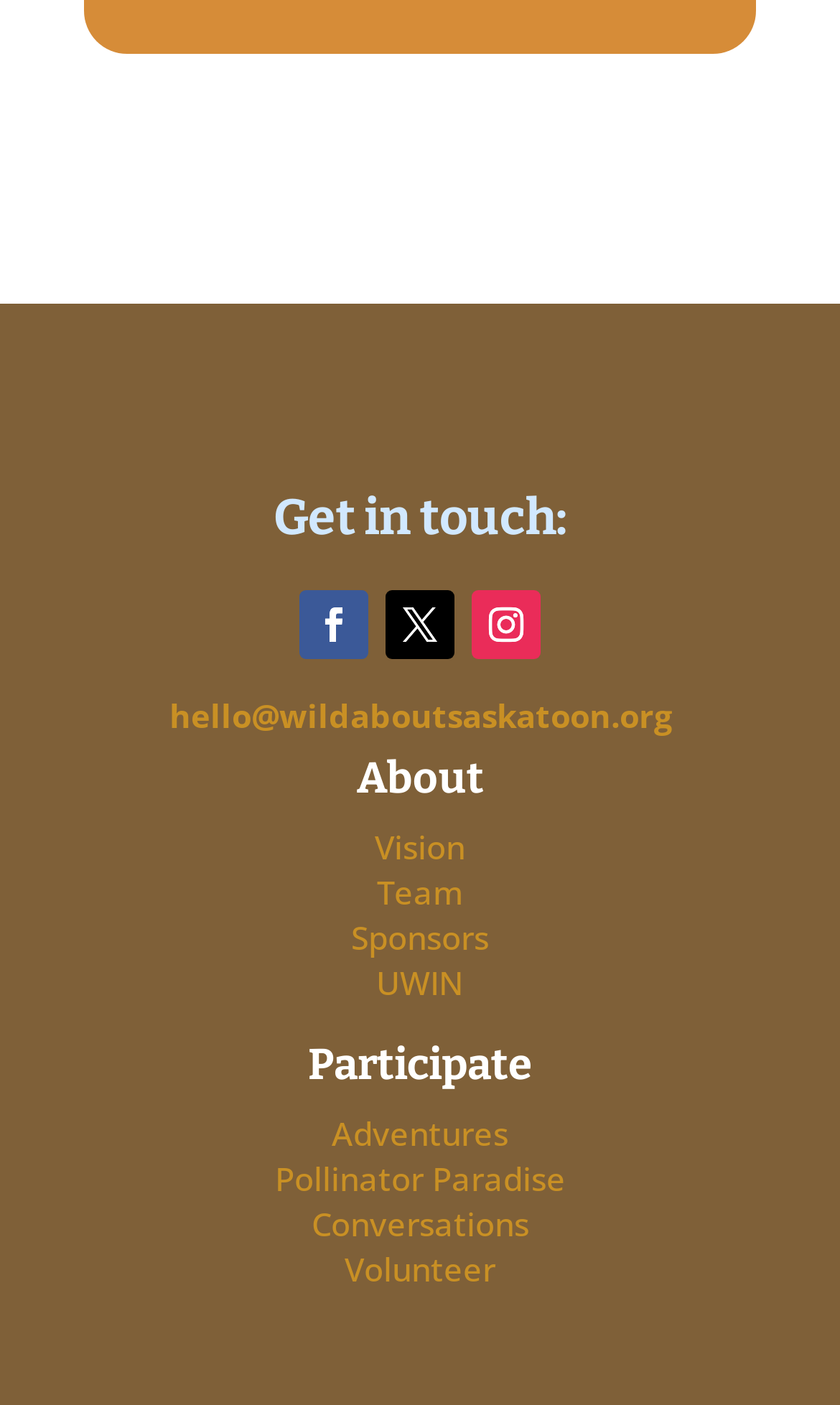Specify the bounding box coordinates for the region that must be clicked to perform the given instruction: "Contact via email".

[0.201, 0.493, 0.799, 0.524]